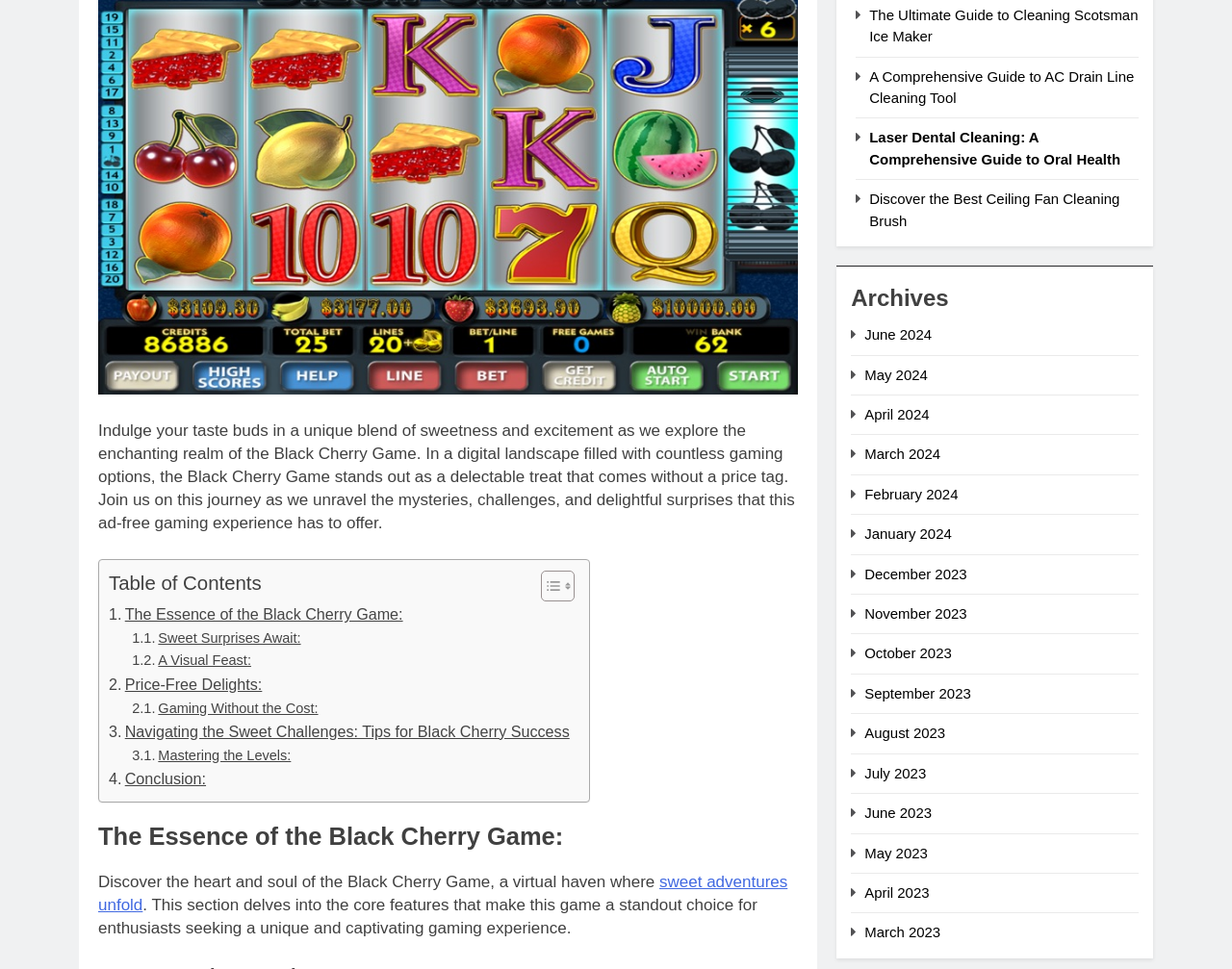Please find the bounding box coordinates (top-left x, top-left y, bottom-right x, bottom-right y) in the screenshot for the UI element described as follows: August 2023

[0.702, 0.748, 0.767, 0.765]